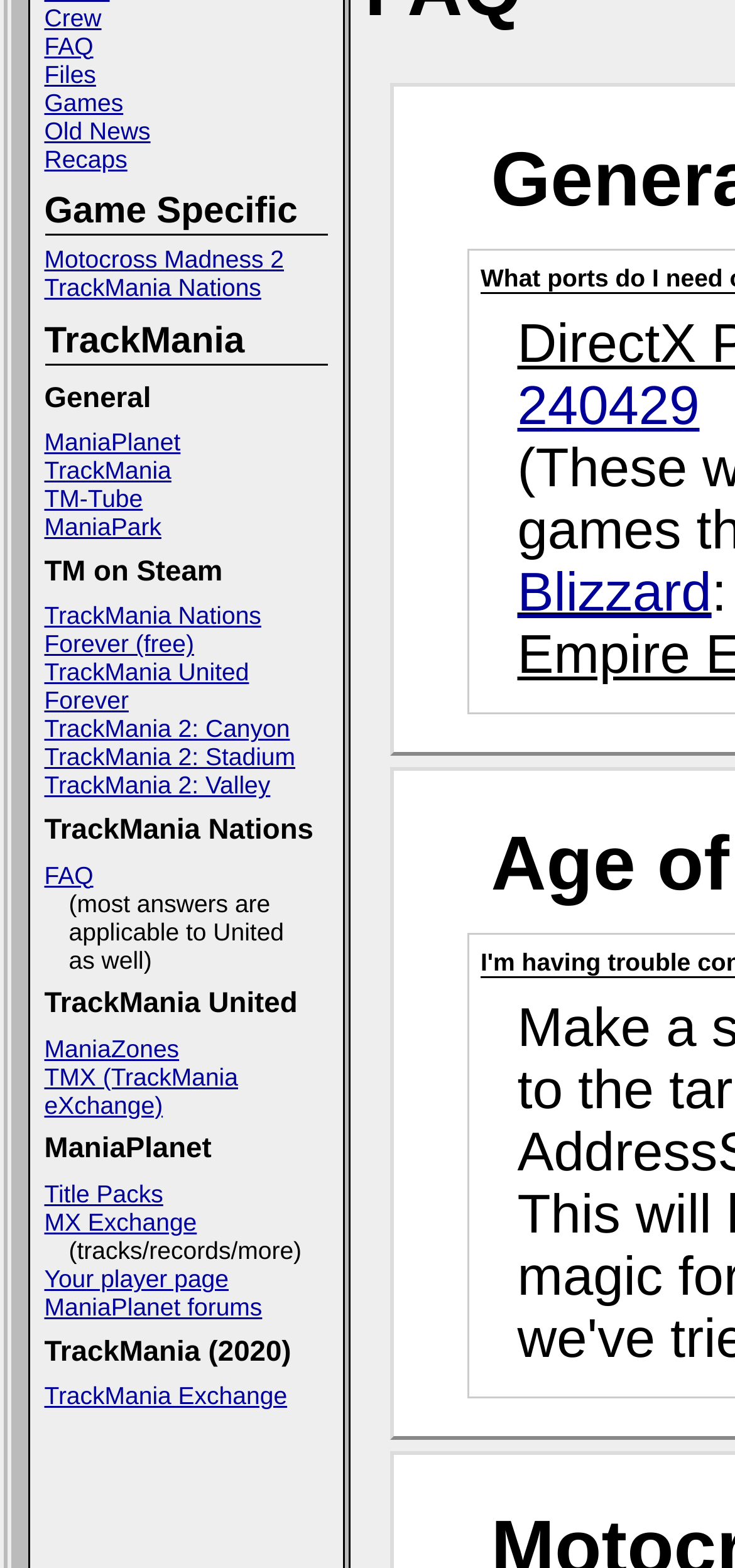For the following element description, predict the bounding box coordinates in the format (top-left x, top-left y, bottom-right x, bottom-right y). All values should be floating point numbers between 0 and 1. Description: TrackMania 2: Valley

[0.06, 0.492, 0.445, 0.51]